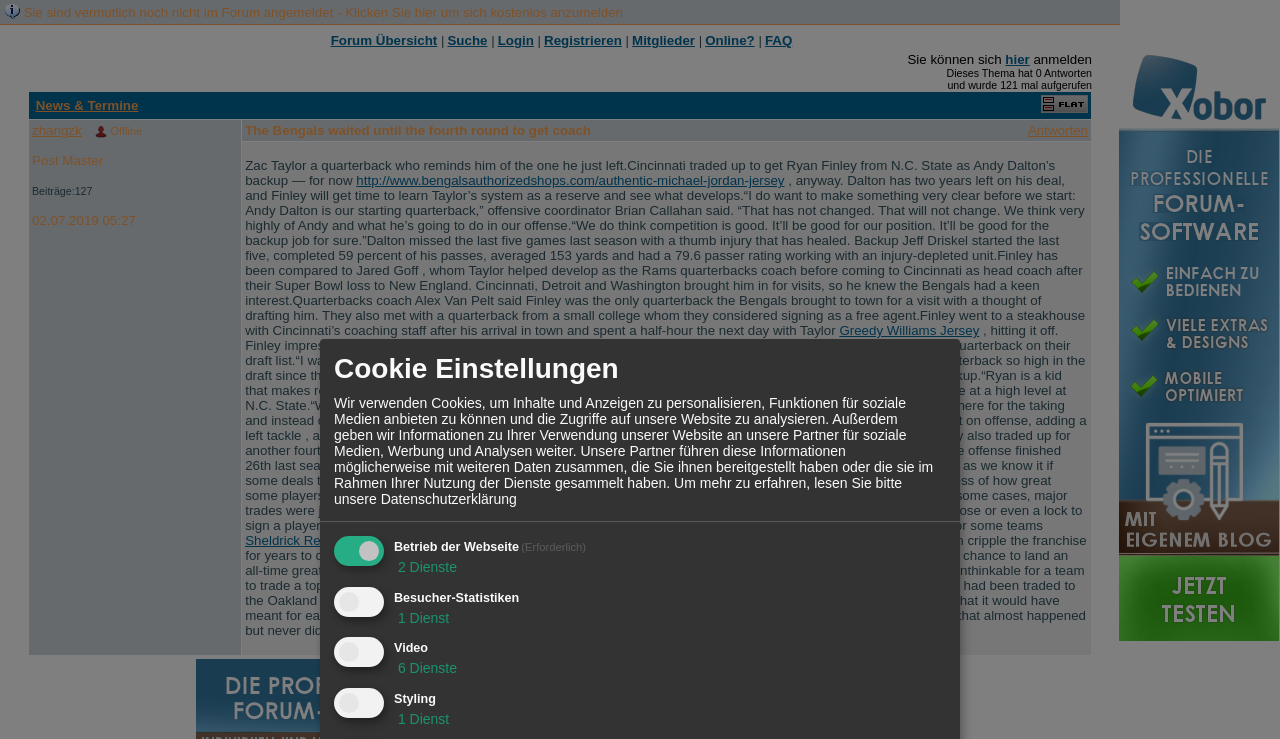How many rows are in the main content area?
With the help of the image, please provide a detailed response to the question.

The main content area is a table with a bounding box of [0.022, 0.07, 0.853, 0.886]. It contains 4 row elements, each with a different content, such as a message from a user, a topic title, etc.